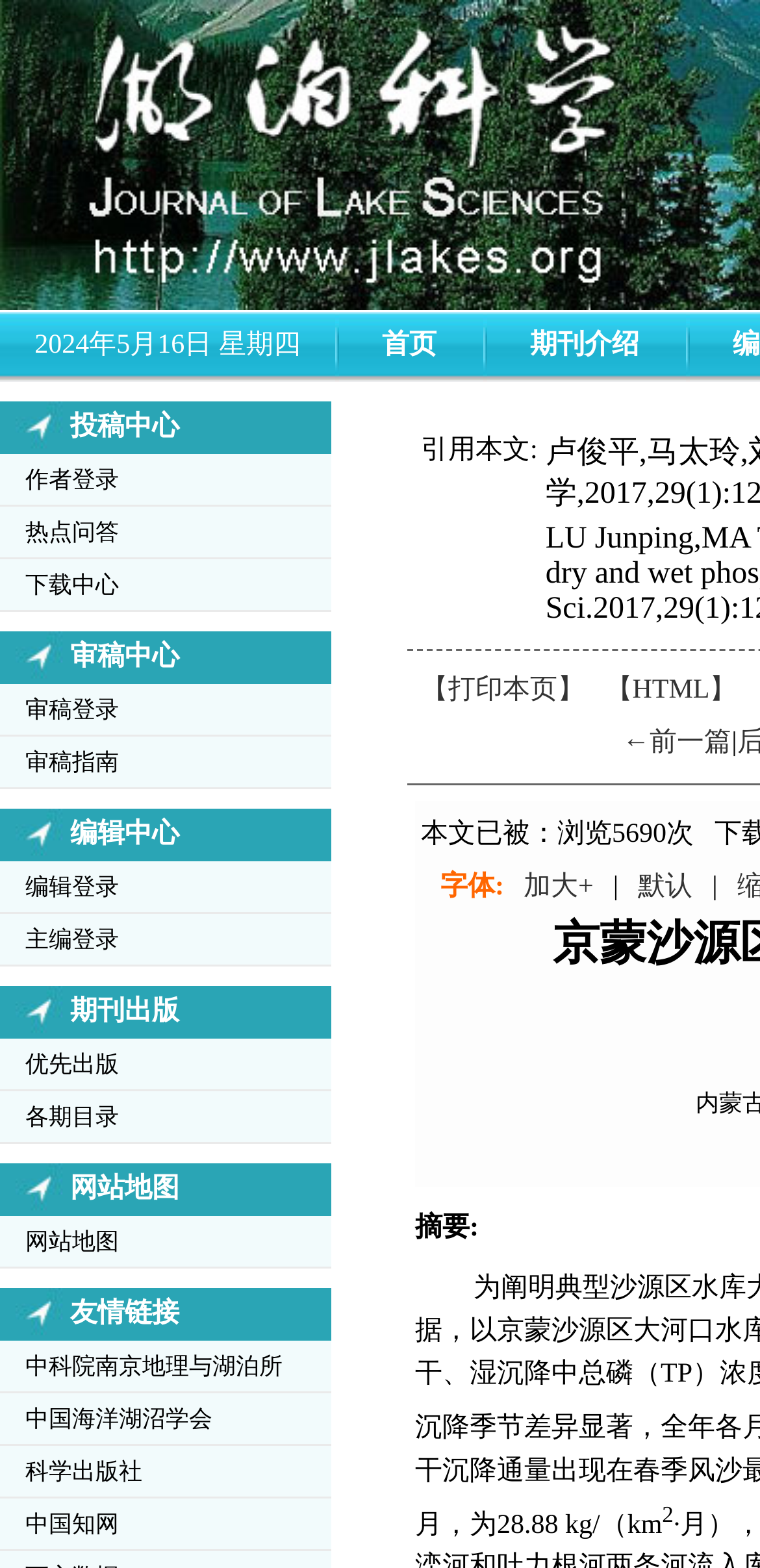Given the content of the image, can you provide a detailed answer to the question?
What is the last link in the '编辑中心' section?

I looked at the '编辑中心' section and found the links '编辑登录' and '主编登录'. The last link in this section is '主编登录'.